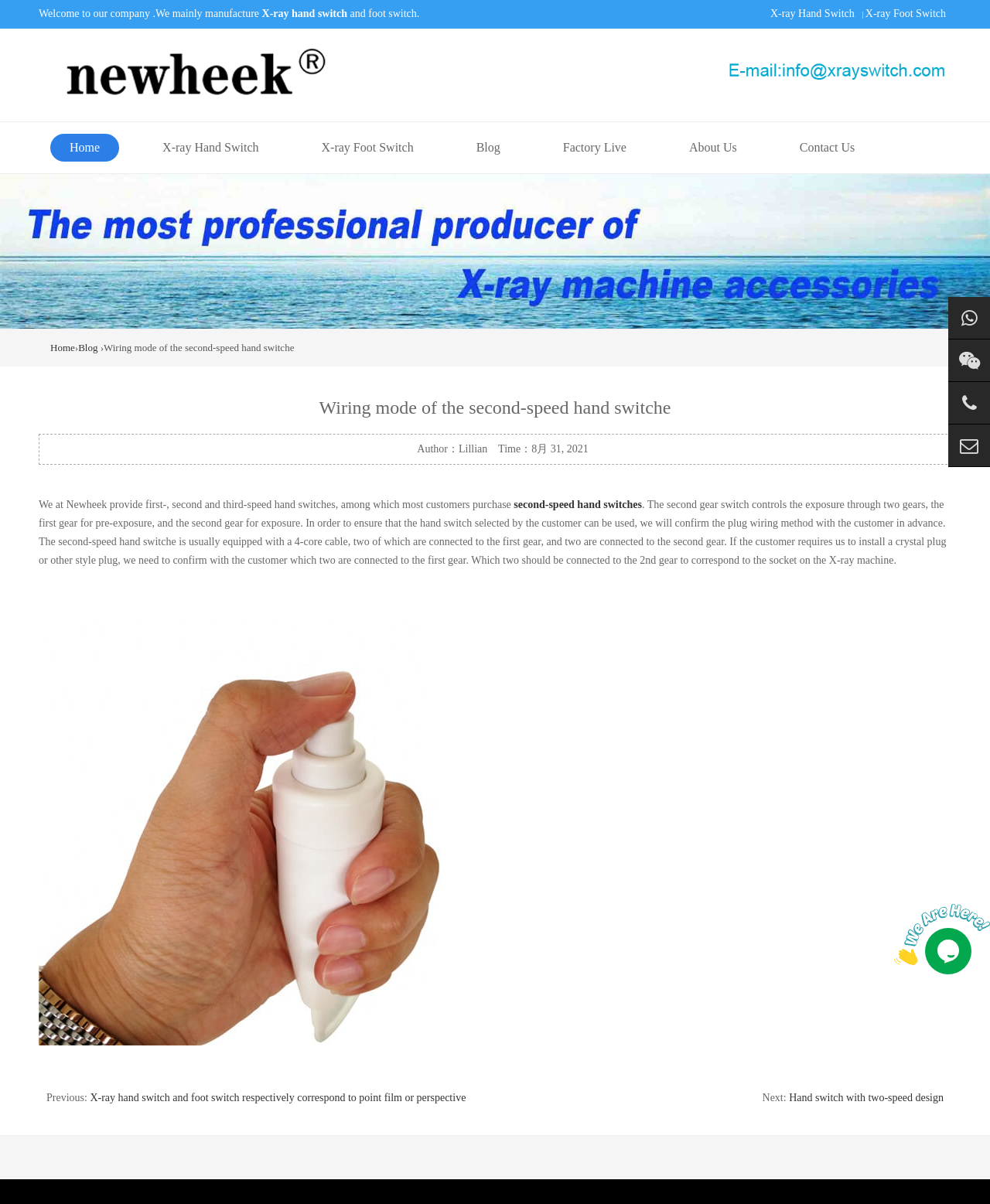Find the bounding box coordinates of the clickable area that will achieve the following instruction: "Click on X-ray Hand Switch".

[0.778, 0.006, 0.863, 0.016]